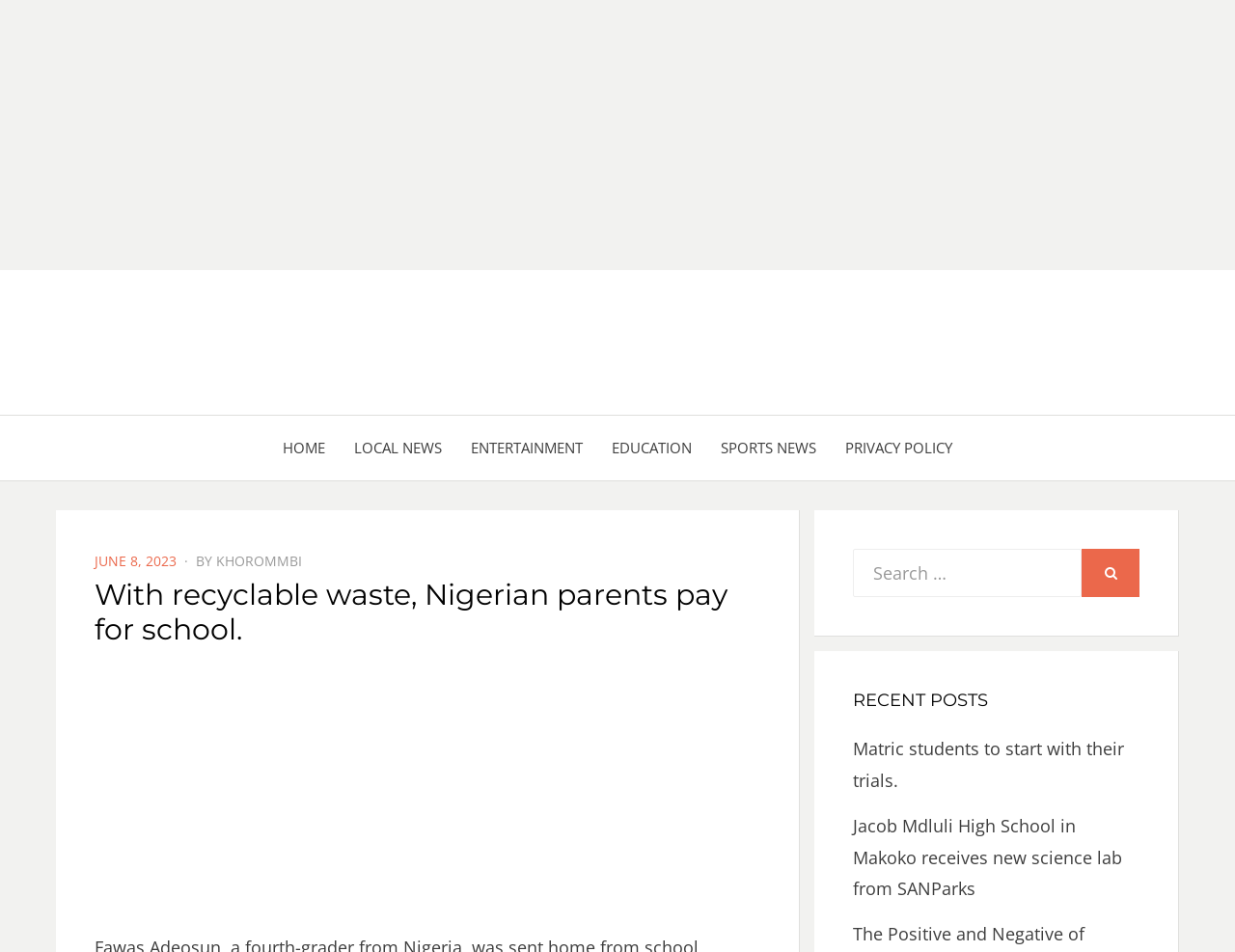What type of content is listed under 'RECENT POSTS'?
Can you provide a detailed and comprehensive answer to the question?

I determined the type of content listed under 'RECENT POSTS' by looking at the links below the heading, which have titles like 'Matric students to start with their trials.' and 'Jacob Mdluli High School in Makoko receives new science lab from SANParks'. These titles suggest that the content listed under 'RECENT POSTS' is news articles.